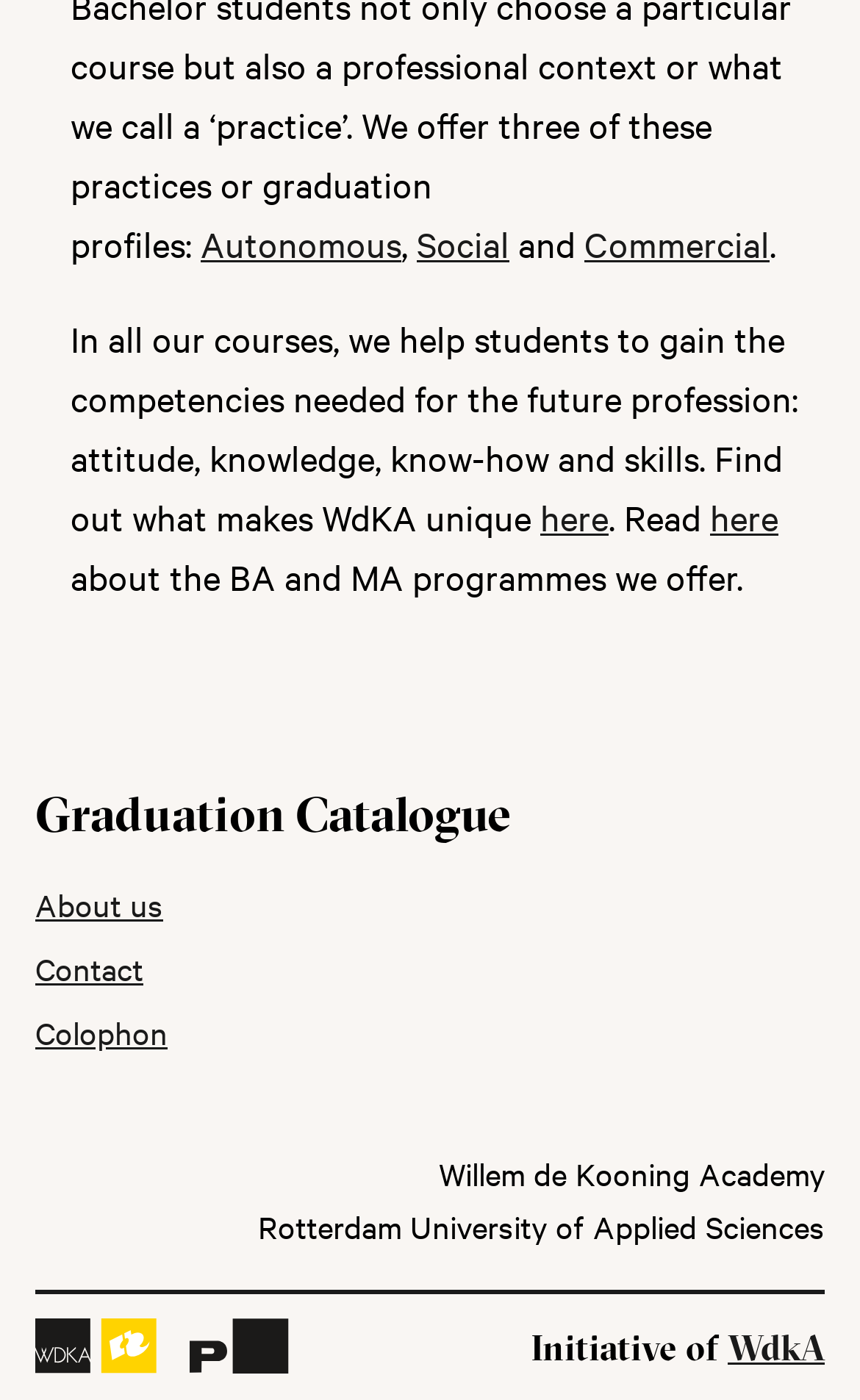Can you specify the bounding box coordinates of the area that needs to be clicked to fulfill the following instruction: "Go to About us page"?

[0.041, 0.631, 0.19, 0.661]